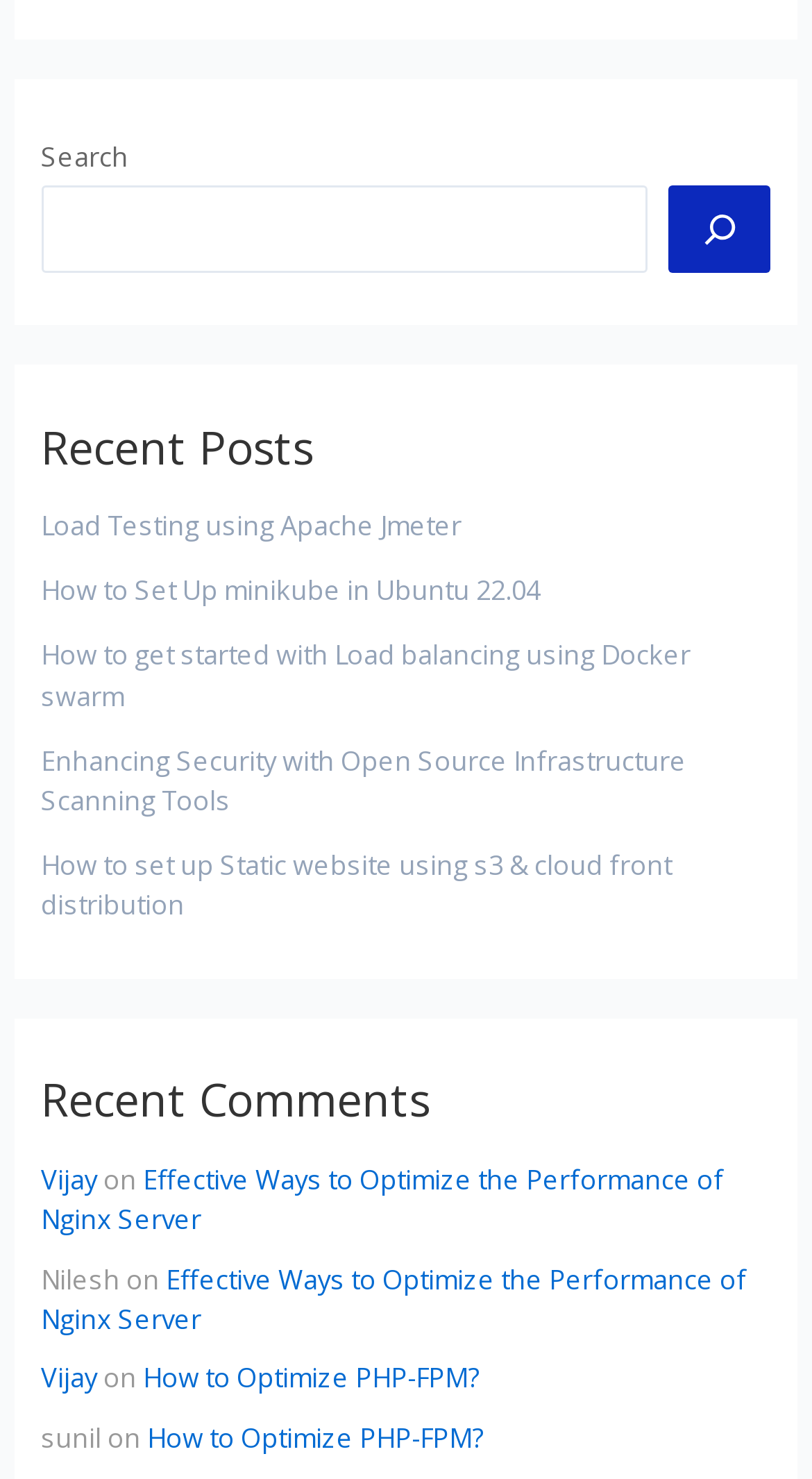Show the bounding box coordinates for the HTML element described as: "How to Optimize PHP-FPM?".

[0.176, 0.919, 0.591, 0.944]